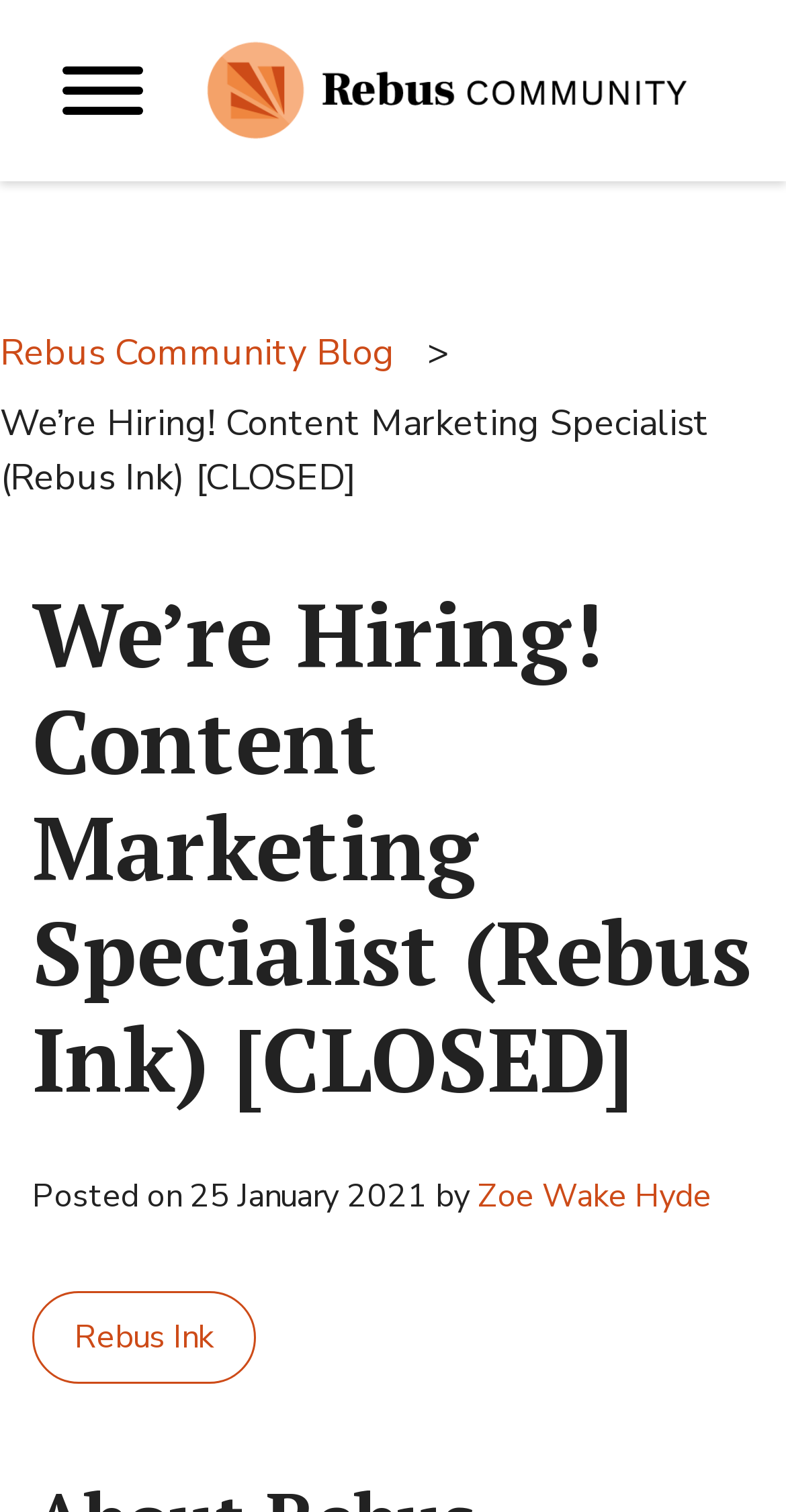What is the name of the team hiring a content marketing specialist?
Provide an in-depth and detailed explanation in response to the question.

I found the answer by looking at the link element with the text 'Rebus Ink' at coordinates [0.041, 0.855, 0.326, 0.916].